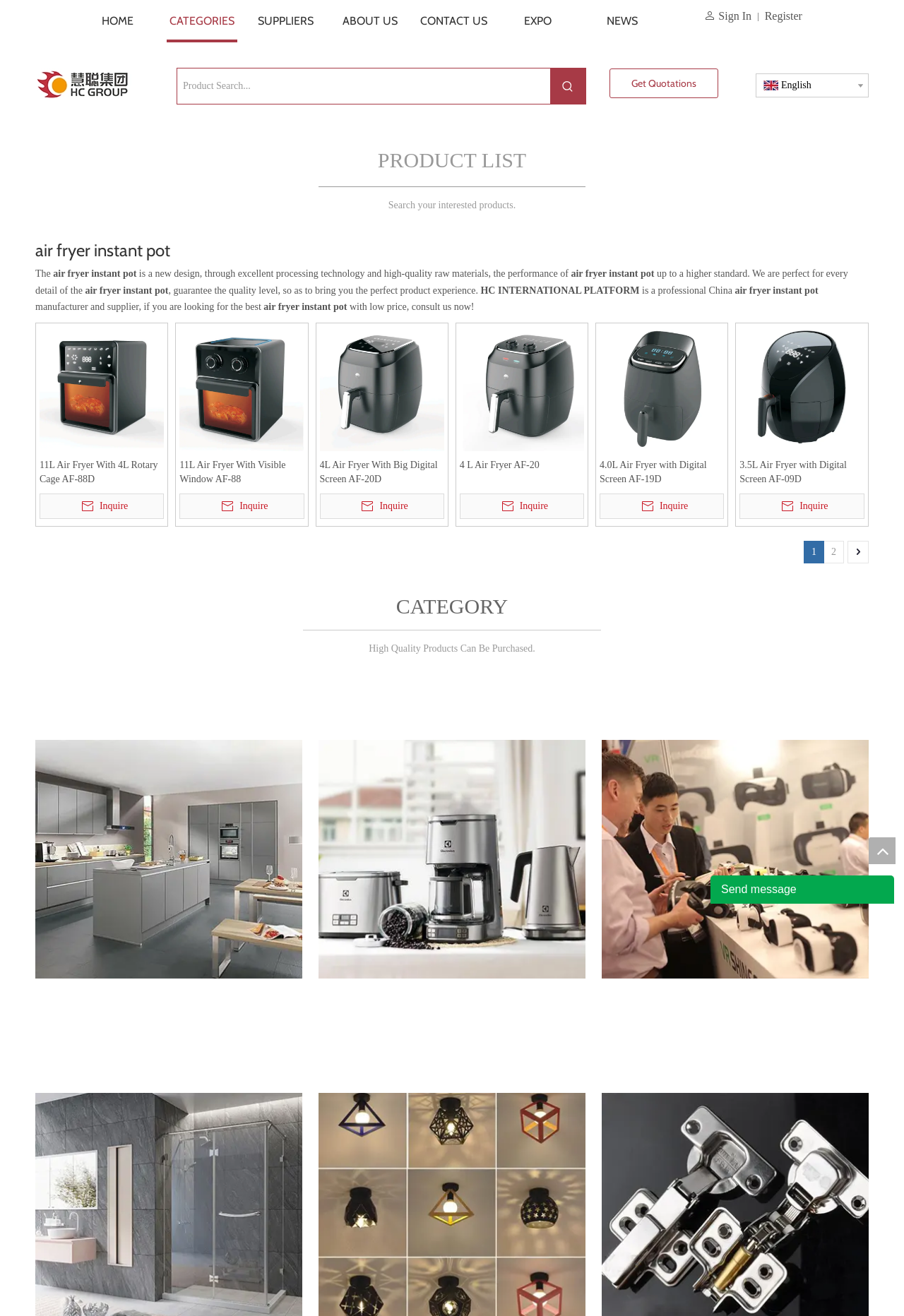Determine the coordinates of the bounding box that should be clicked to complete the instruction: "Search for products". The coordinates should be represented by four float numbers between 0 and 1: [left, top, right, bottom].

[0.196, 0.052, 0.609, 0.079]